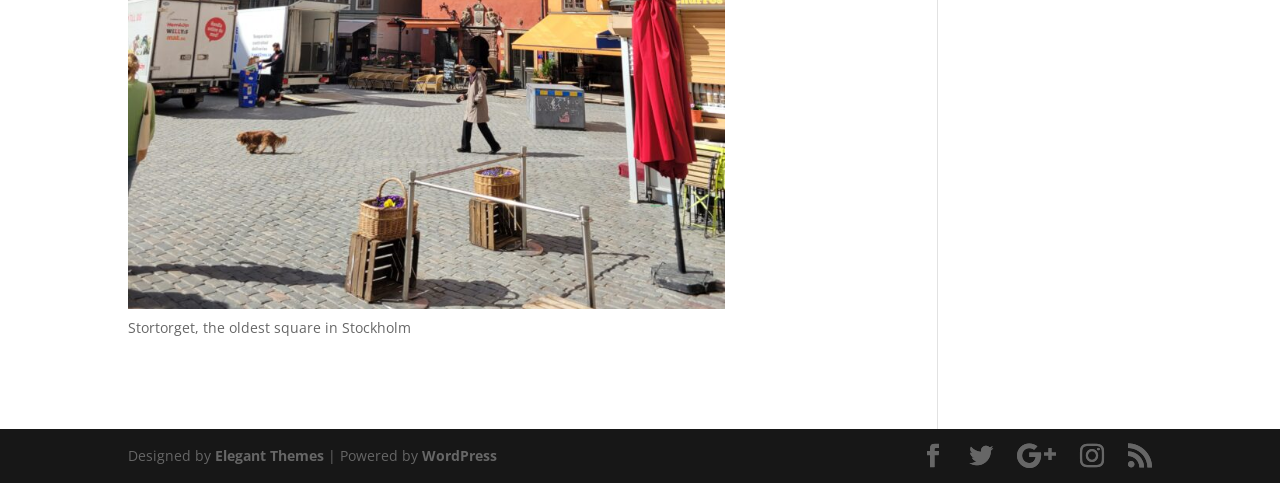Find the bounding box coordinates corresponding to the UI element with the description: "Elegant Themes". The coordinates should be formatted as [left, top, right, bottom], with values as floats between 0 and 1.

[0.168, 0.923, 0.253, 0.962]